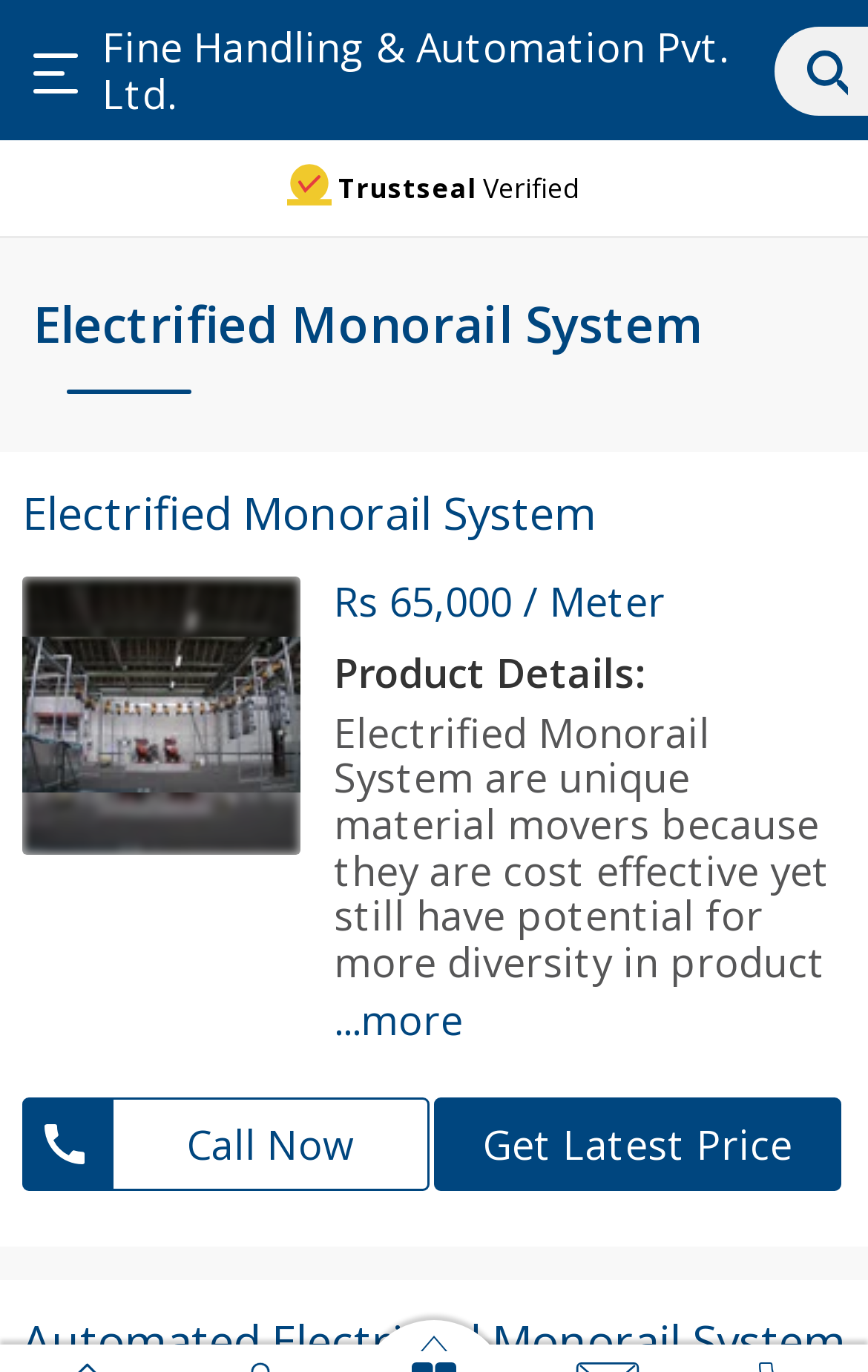Predict the bounding box of the UI element based on this description: "...more".

[0.385, 0.726, 0.974, 0.776]